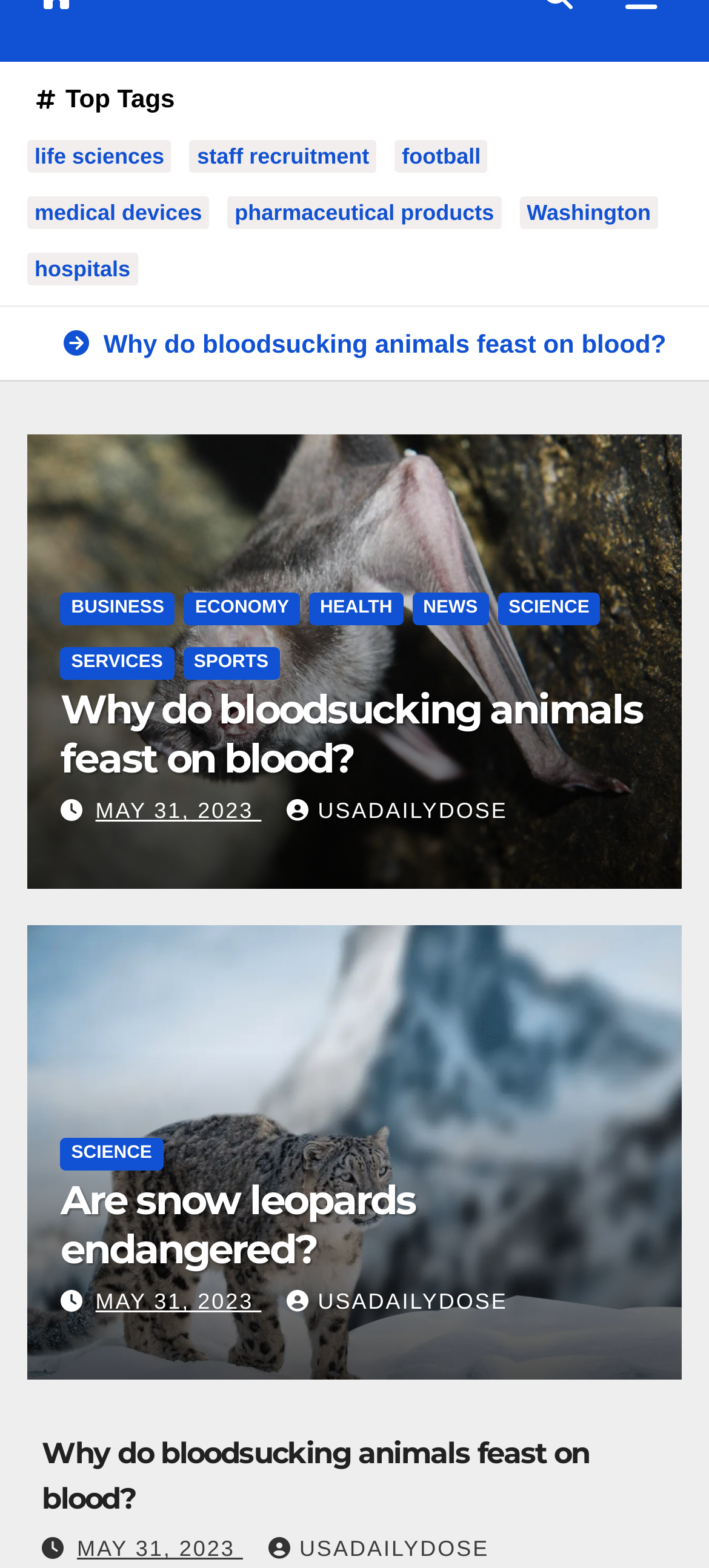Bounding box coordinates should be provided in the format (top-left x, top-left y, bottom-right x, bottom-right y) with all values between 0 and 1. Identify the bounding box for this UI element: staff recruitment

[0.268, 0.089, 0.531, 0.11]